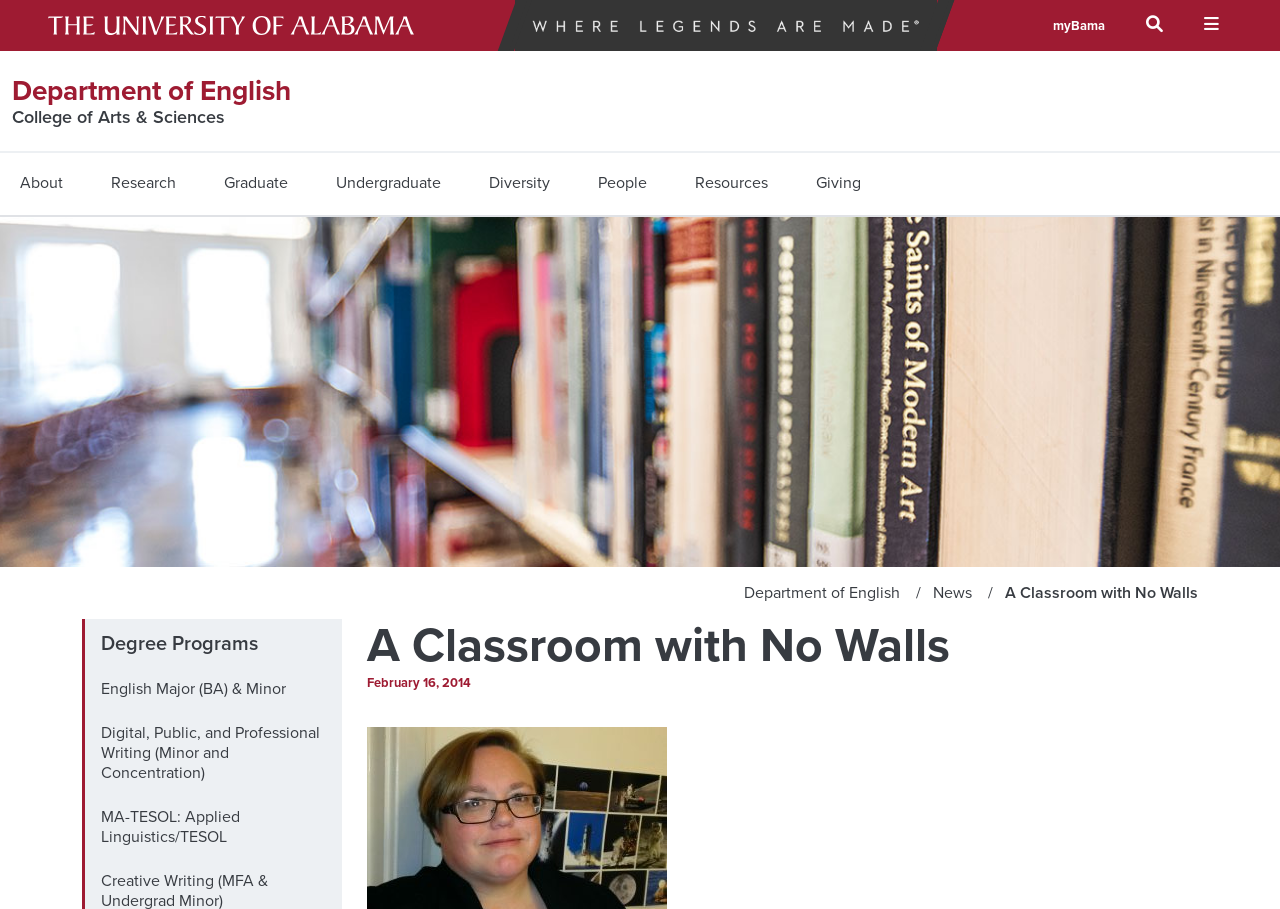Describe all the significant parts and information present on the webpage.

The webpage is about the Department of English at the University of Alabama. At the top left, there is a link to the university's main page, followed by a link with the university's slogan "Where Legends Are Made". On the top right, there is a navigation menu with links to "myBama", a search input area, and a universal navigation menu.

Below the top navigation, there are two headings: "Department of English" and "College of Arts & Sciences". Underneath, there is a main navigation menu with links to various sections such as "About", "Research", "Graduate", "Undergraduate", "Diversity", "People", "Resources", and "Giving".

On the lower half of the page, there is a breadcrumb navigation menu with links to the department's main page and a "News" section. Next to it, there is a static text "A Classroom with No Walls". Below the breadcrumb menu, there is a heading "Degree Programs" with links to various degree programs offered by the department, including English Major, Digital Writing, and MA-TESOL.

Further down, there is a section with a heading "A Classroom with No Walls" again, which appears to be a news article or blog post. The article has a date "February 16, 2014" and an author "Andrea Barton".